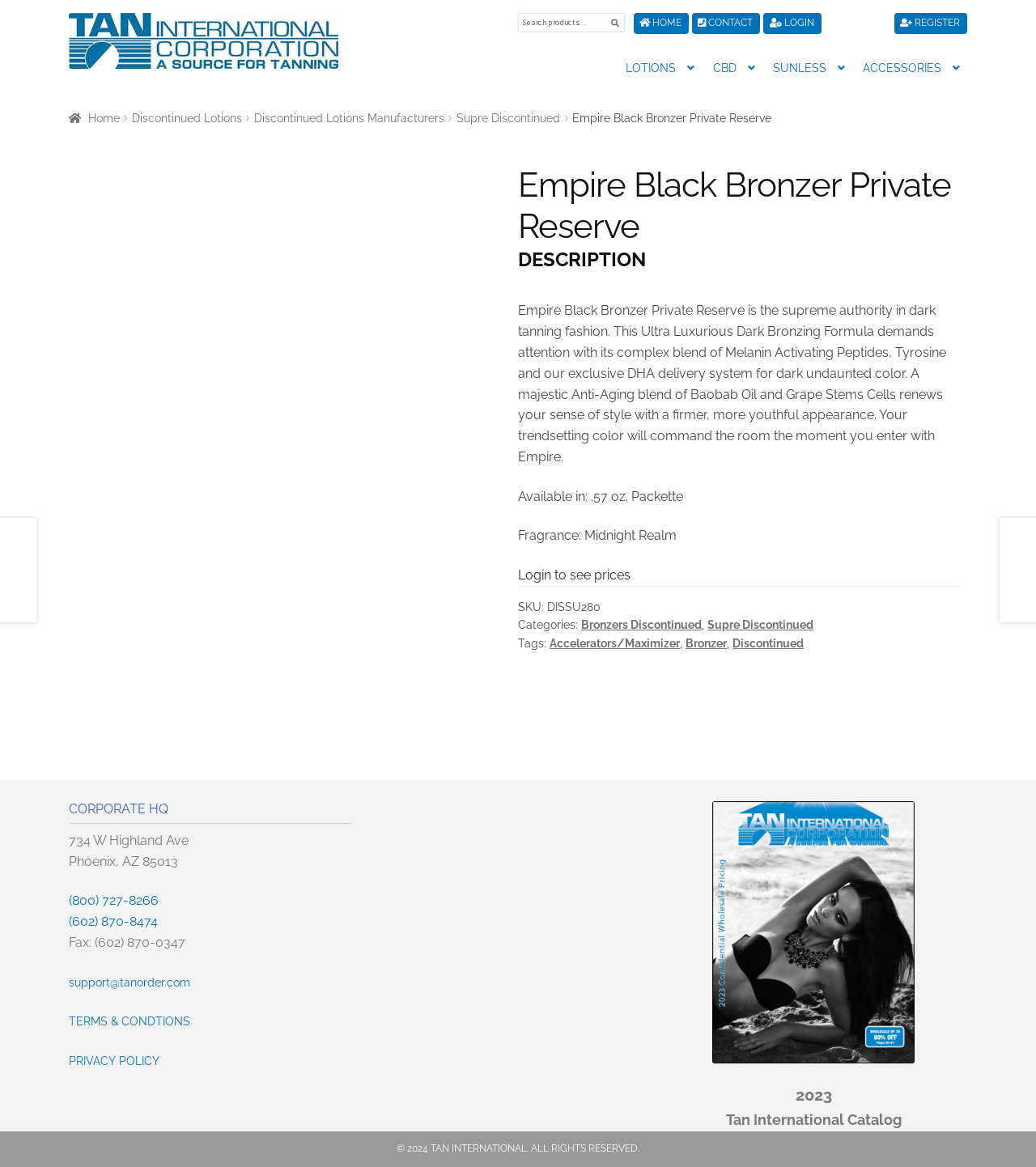Can you find the bounding box coordinates for the element to click on to achieve the instruction: "Contact us"?

[0.668, 0.011, 0.734, 0.029]